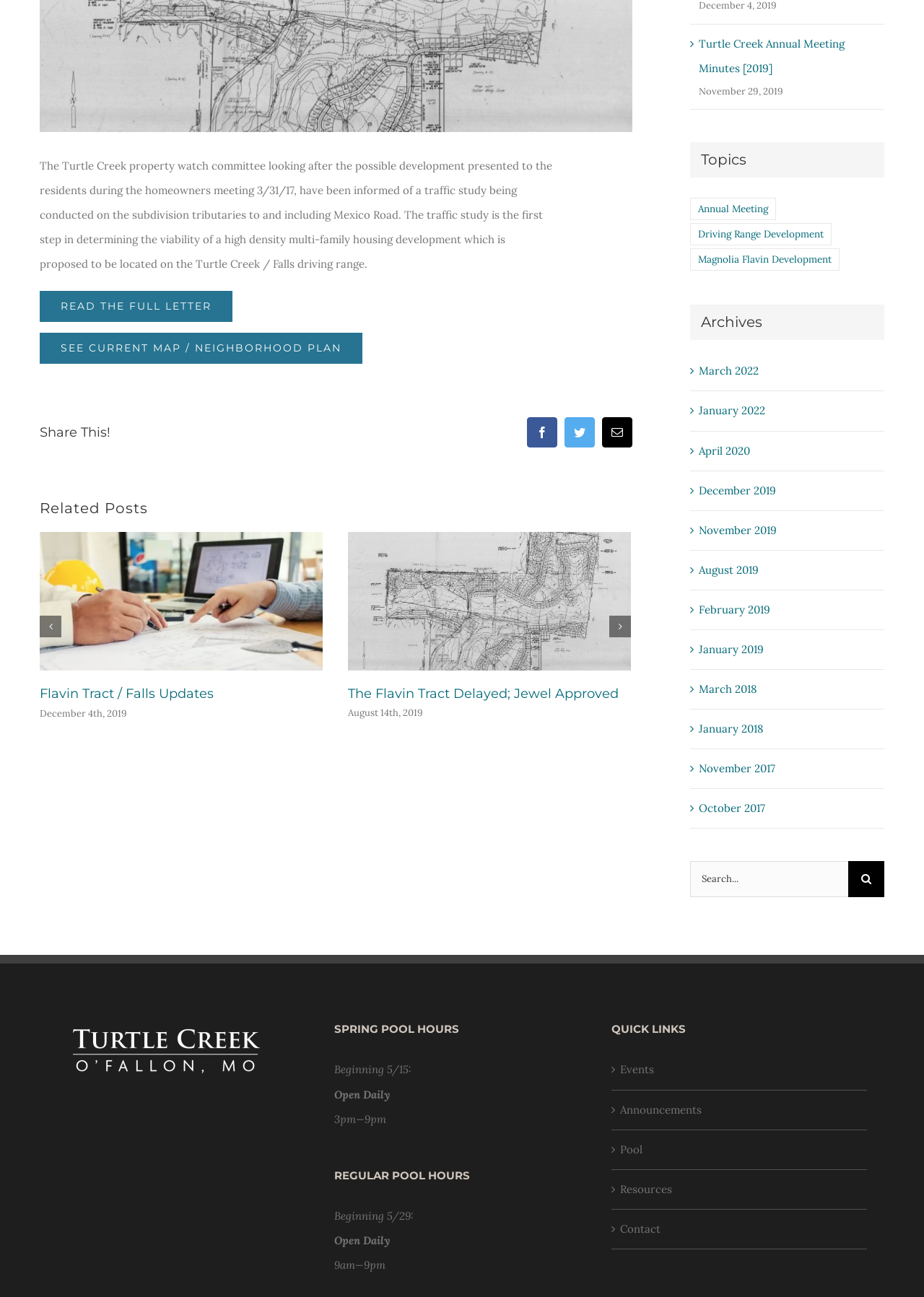Locate the bounding box of the UI element described by: "Reservations" in the given webpage screenshot.

None